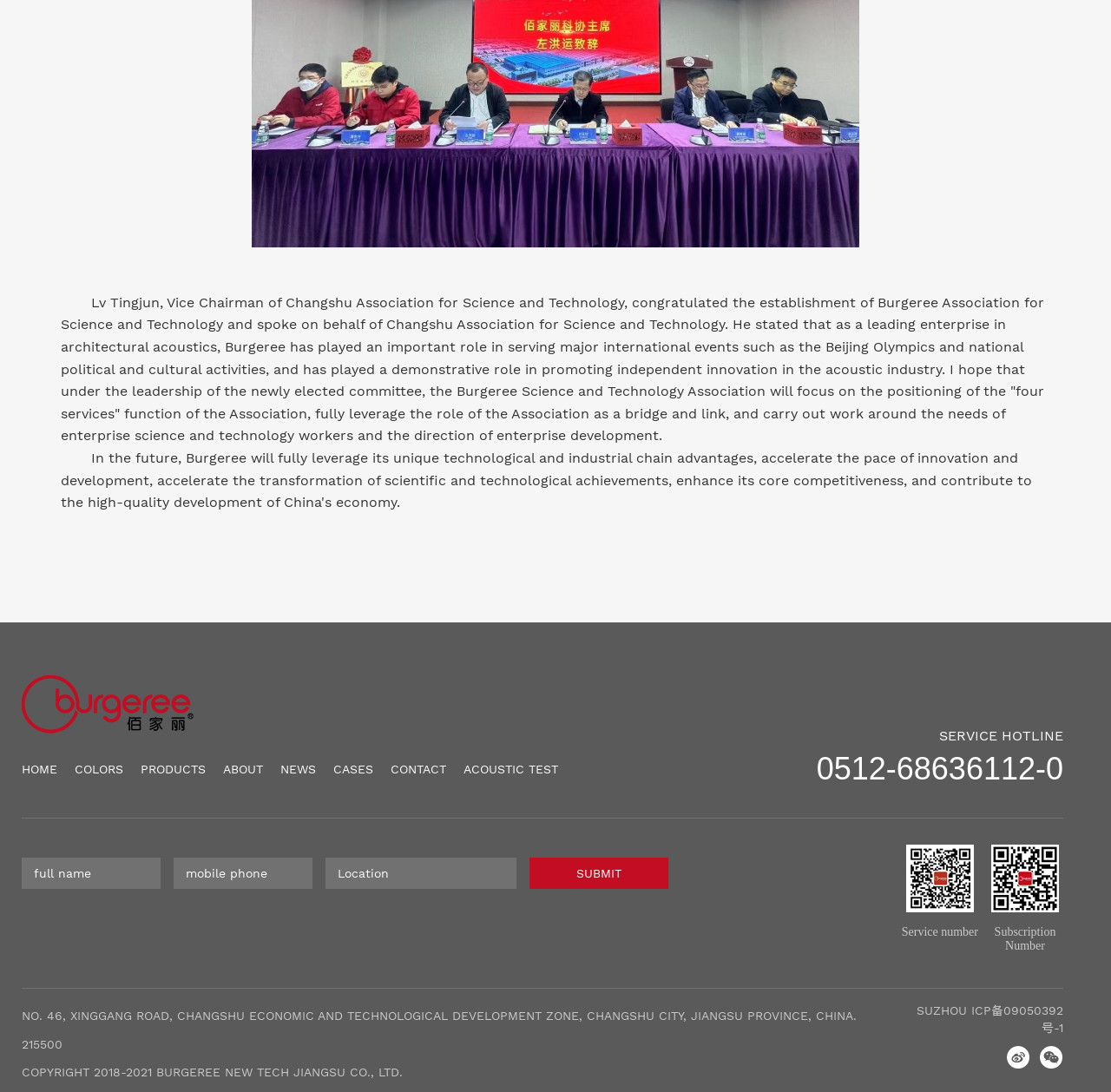What are the navigation links at the top?
Examine the image closely and answer the question with as much detail as possible.

The navigation links are a series of link elements with IDs 217-224, located at the top of the webpage, with bounding box coordinates indicating their horizontal positions.